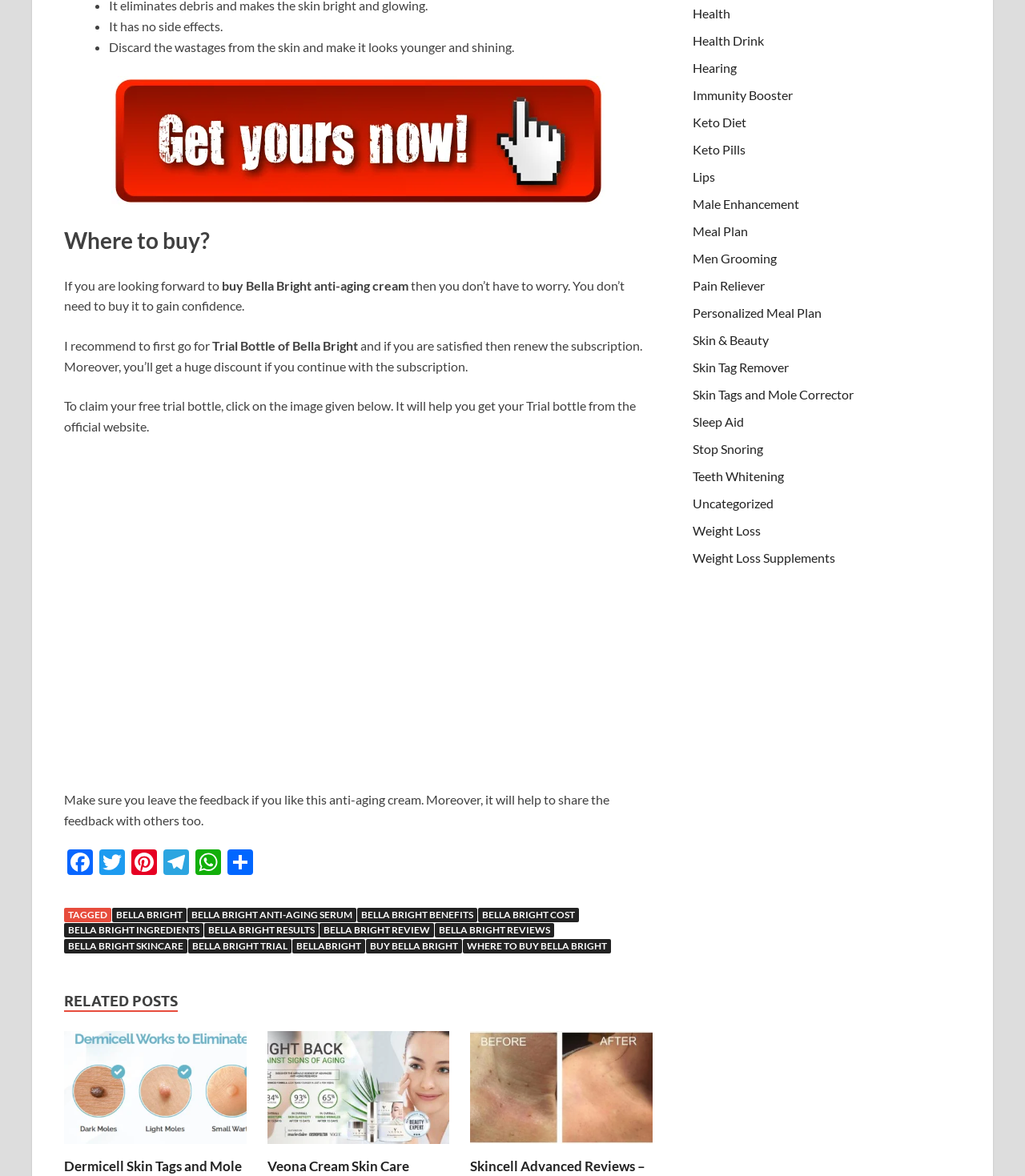Kindly determine the bounding box coordinates for the clickable area to achieve the given instruction: "Click on the 'BELLA BRIGHT REVIEW' link".

[0.312, 0.785, 0.423, 0.797]